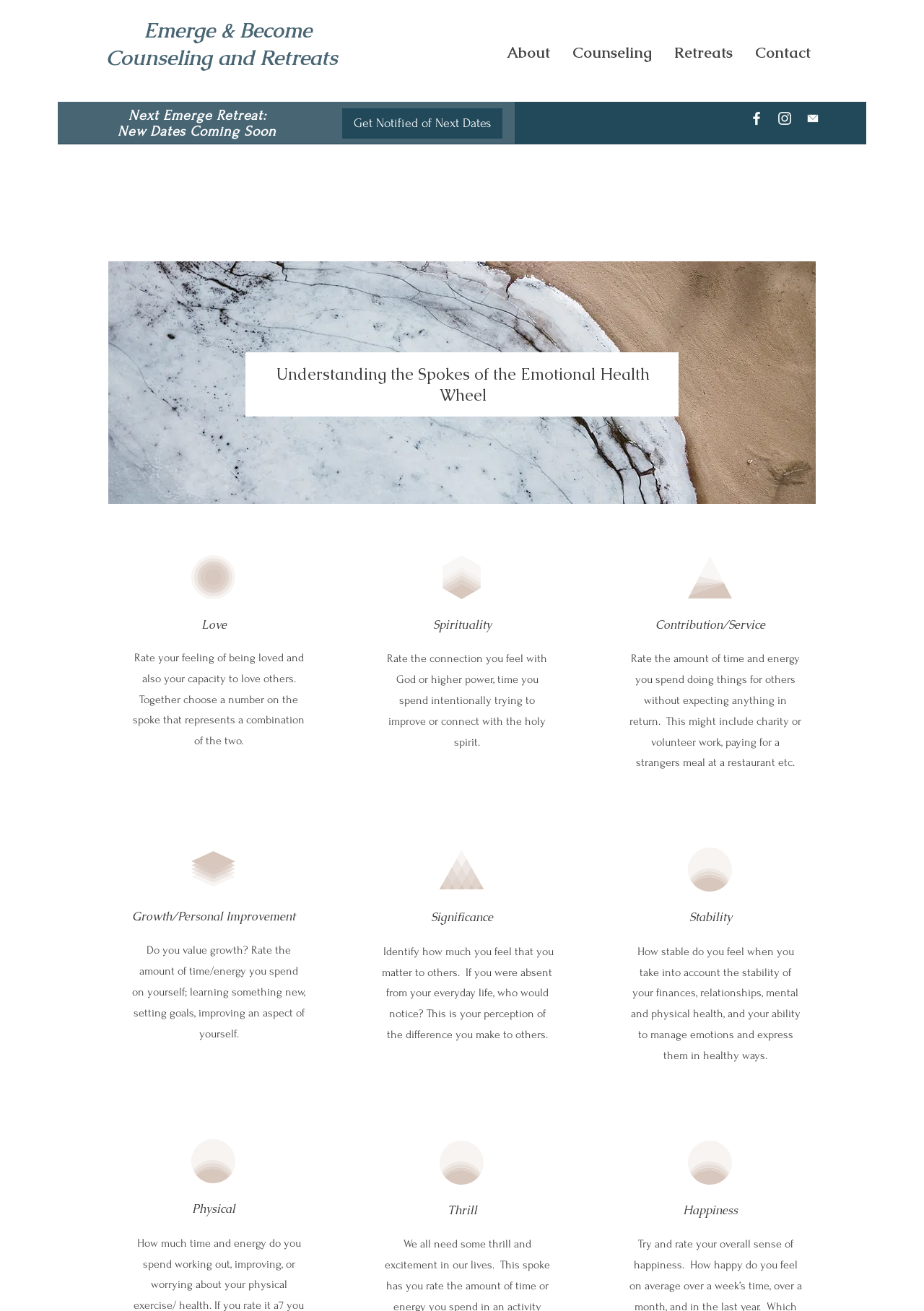Respond to the following question with a brief word or phrase:
What is the purpose of the 'Get Notified of Next Dates' link?

To get notified of next retreat dates